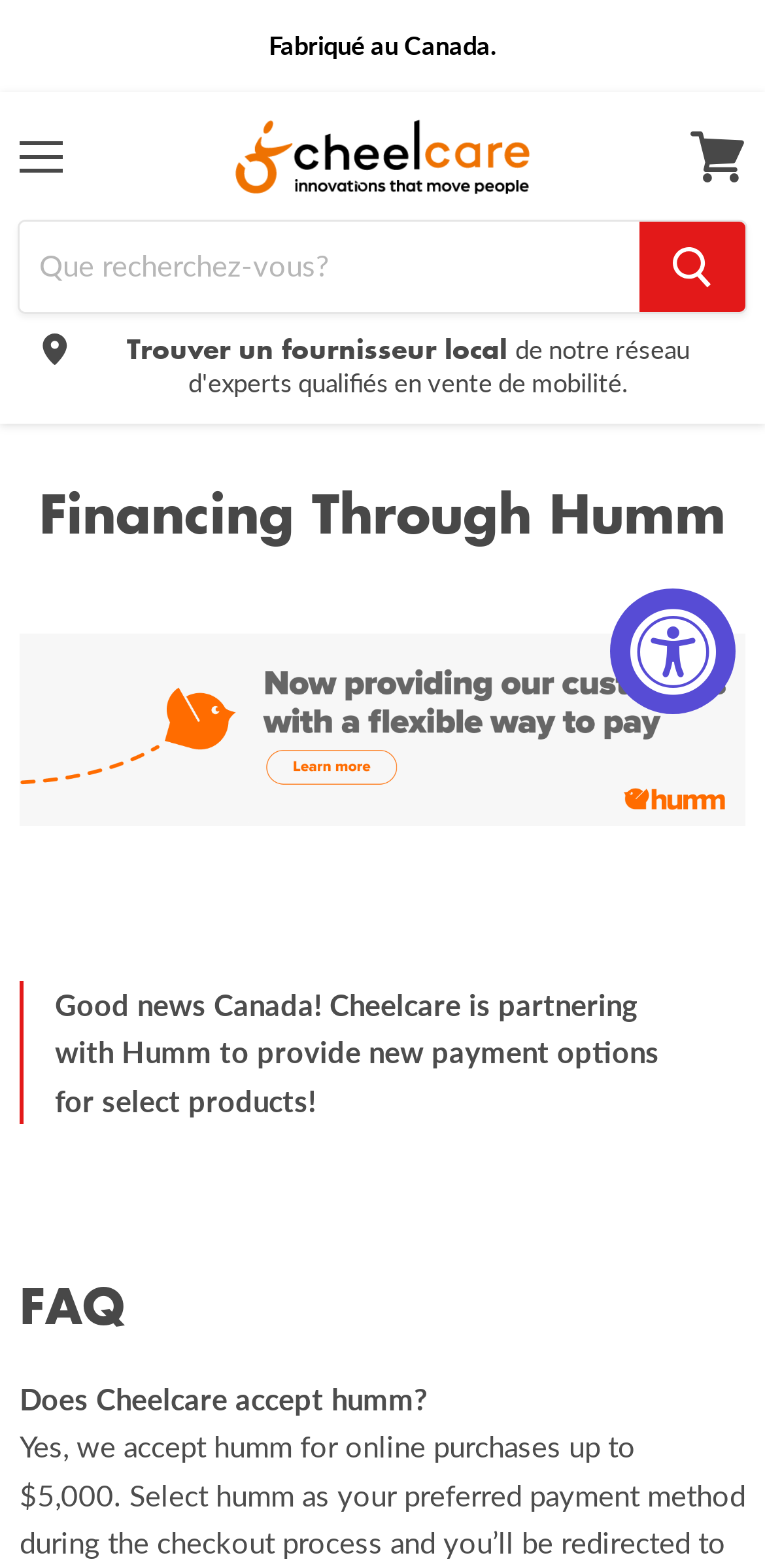Using the provided element description "aria-label="Rechercher"", determine the bounding box coordinates of the UI element.

[0.836, 0.141, 0.974, 0.199]